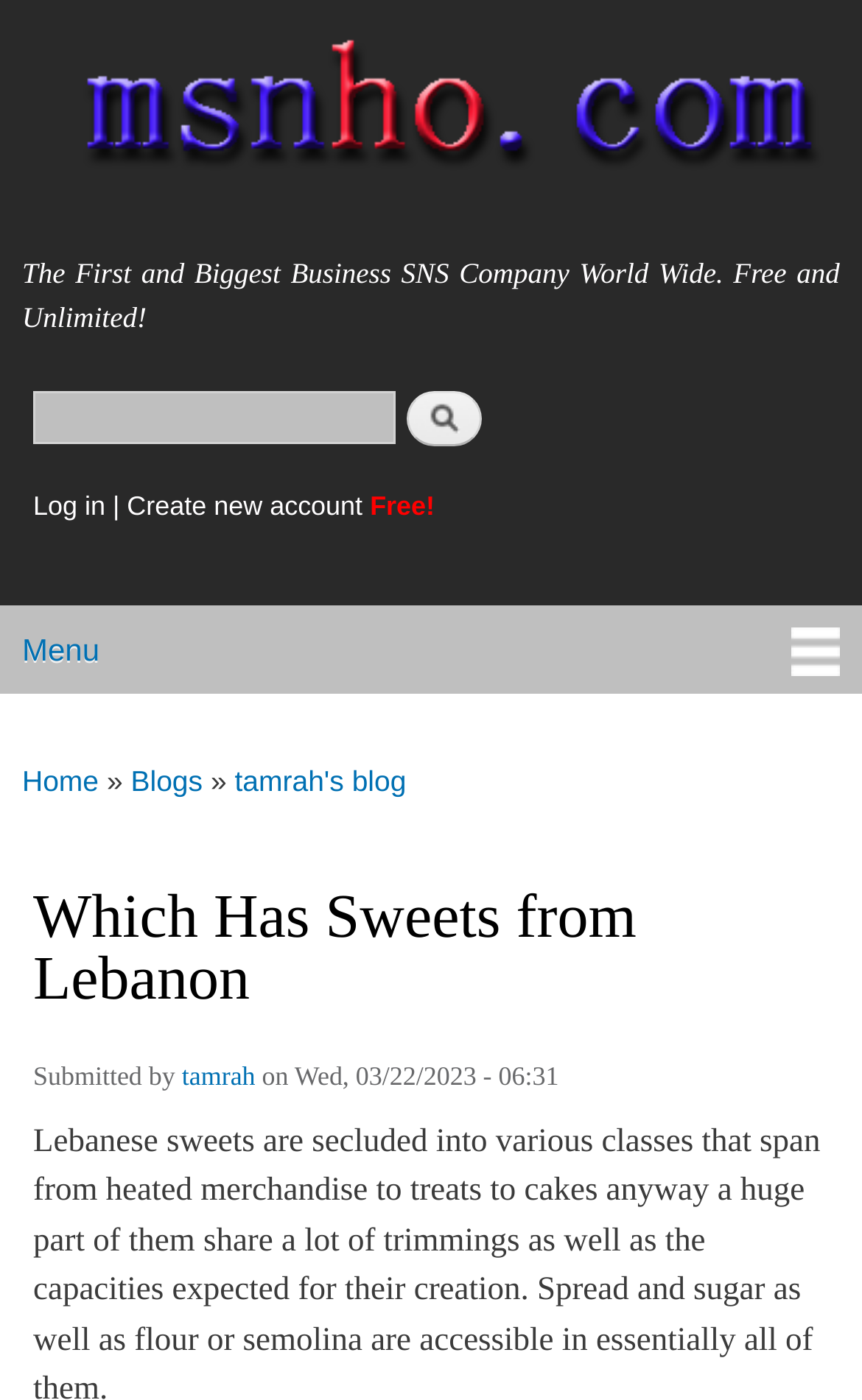Could you specify the bounding box coordinates for the clickable section to complete the following instruction: "Log in to the account"?

[0.038, 0.351, 0.122, 0.373]